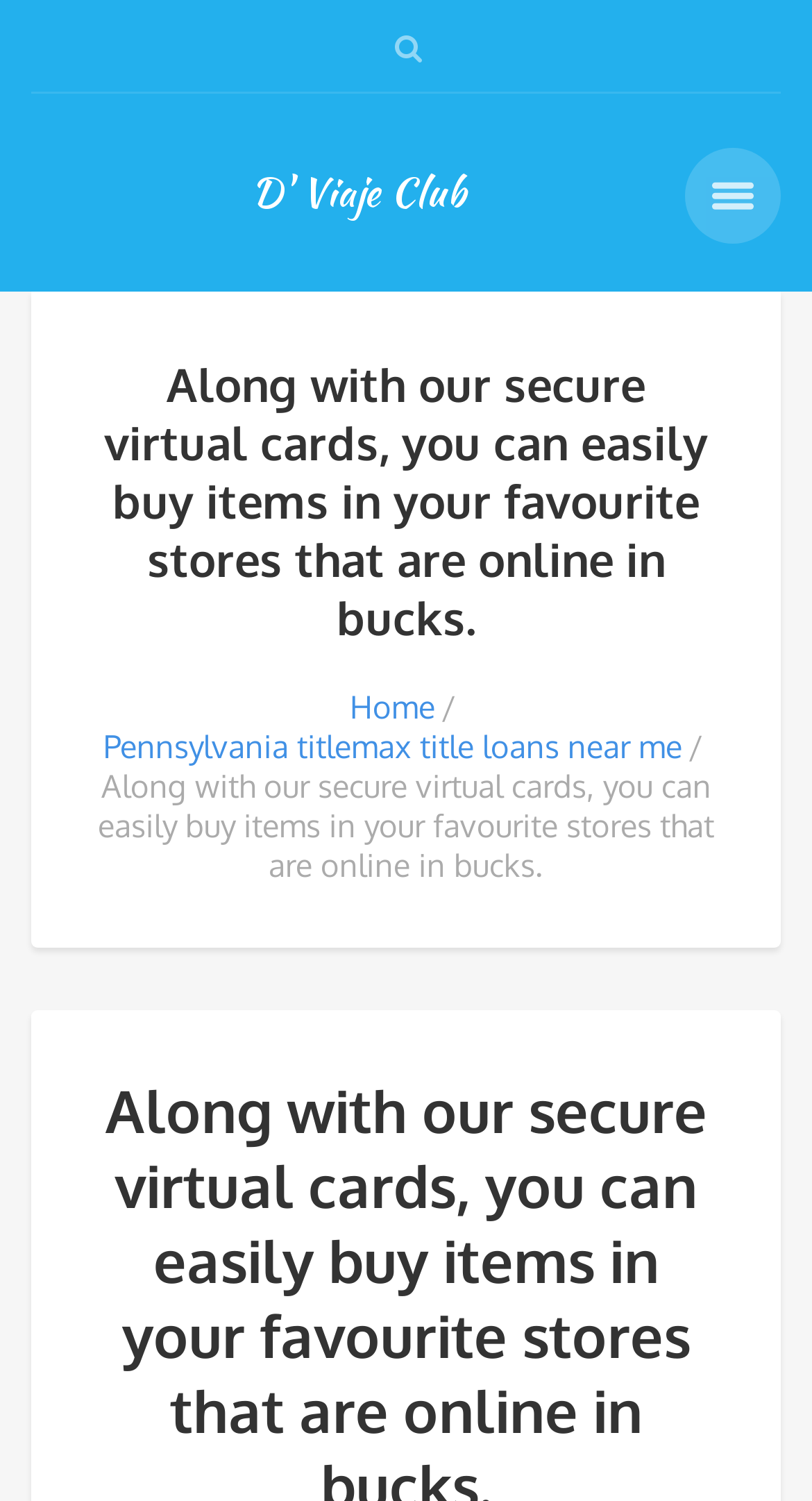Please specify the bounding box coordinates in the format (top-left x, top-left y, bottom-right x, bottom-right y), with all values as floating point numbers between 0 and 1. Identify the bounding box of the UI element described by: Home

[0.431, 0.458, 0.536, 0.484]